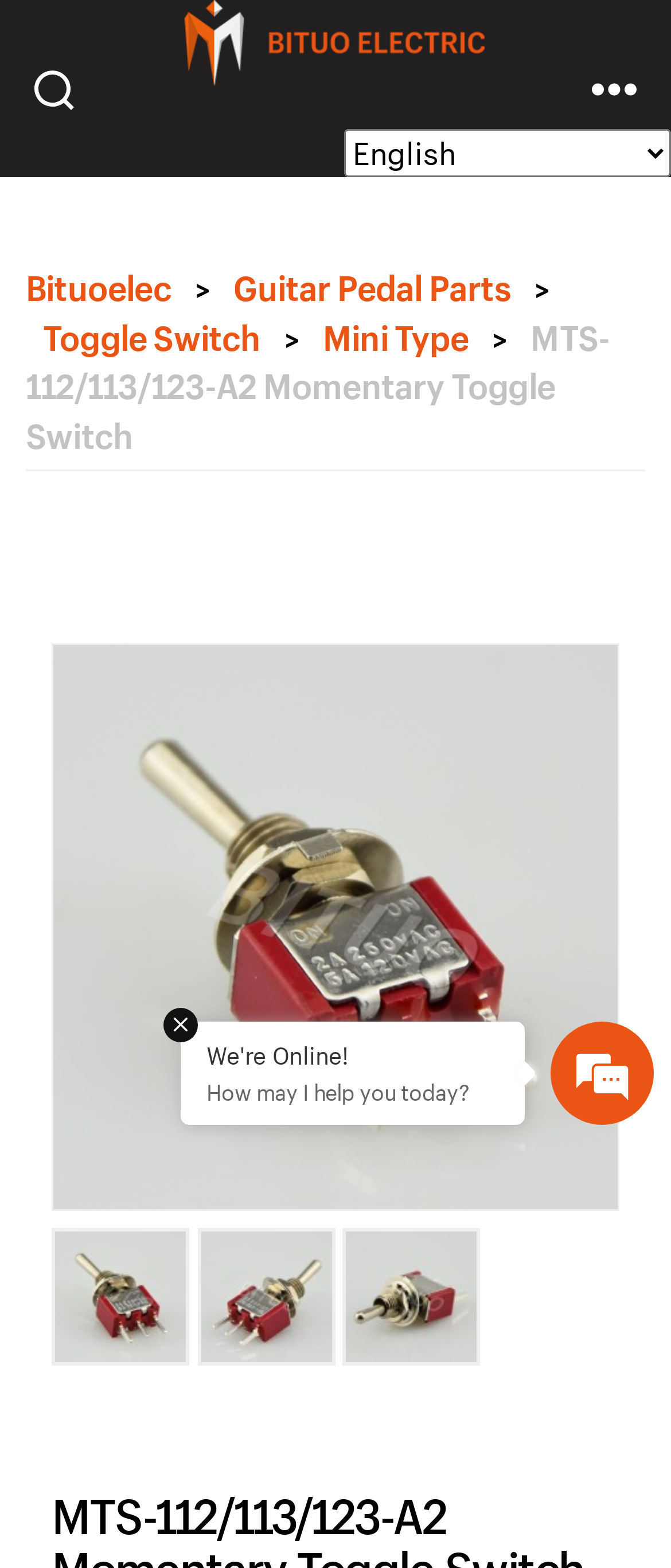Please locate the bounding box coordinates of the element that should be clicked to achieve the given instruction: "Contact the online support".

[0.308, 0.663, 0.744, 0.683]